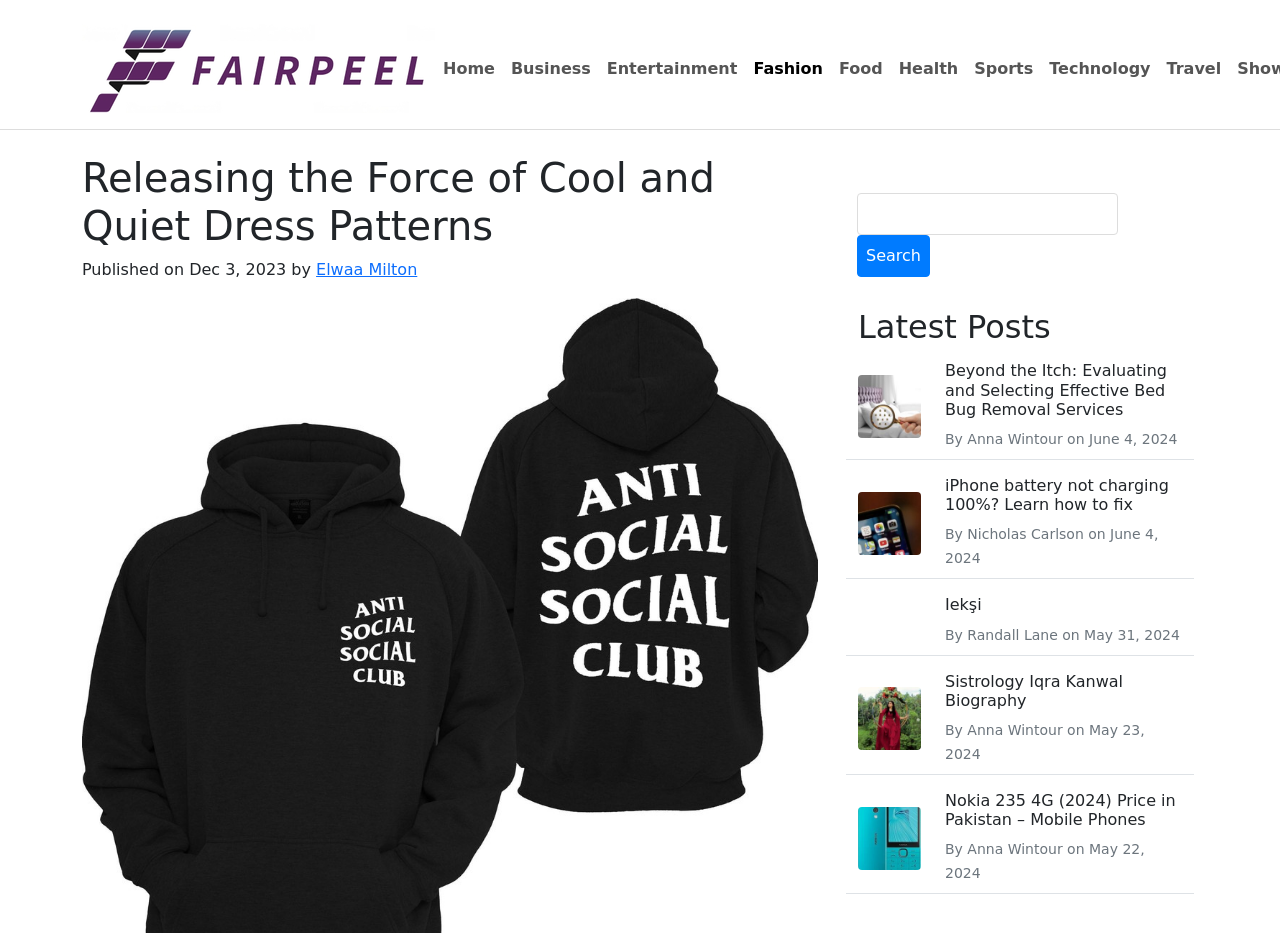Please find the bounding box for the UI component described as follows: "Sistrology Iqra Kanwal Biography".

[0.738, 0.72, 0.877, 0.761]